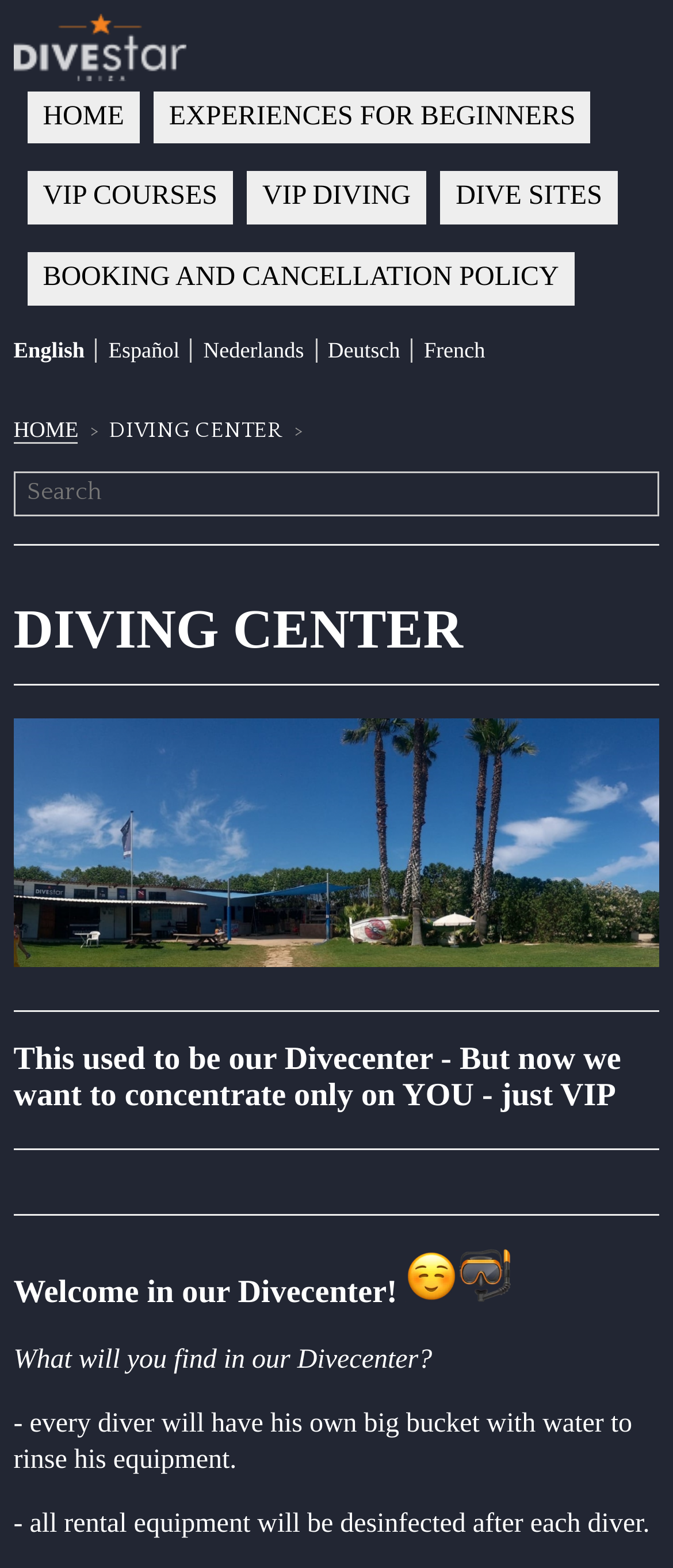What is the purpose of the search box?
Examine the image closely and answer the question with as much detail as possible.

The search box is a textbox with a label 'Search:' and a search button next to it, indicating that it is used to search for specific content within the website.